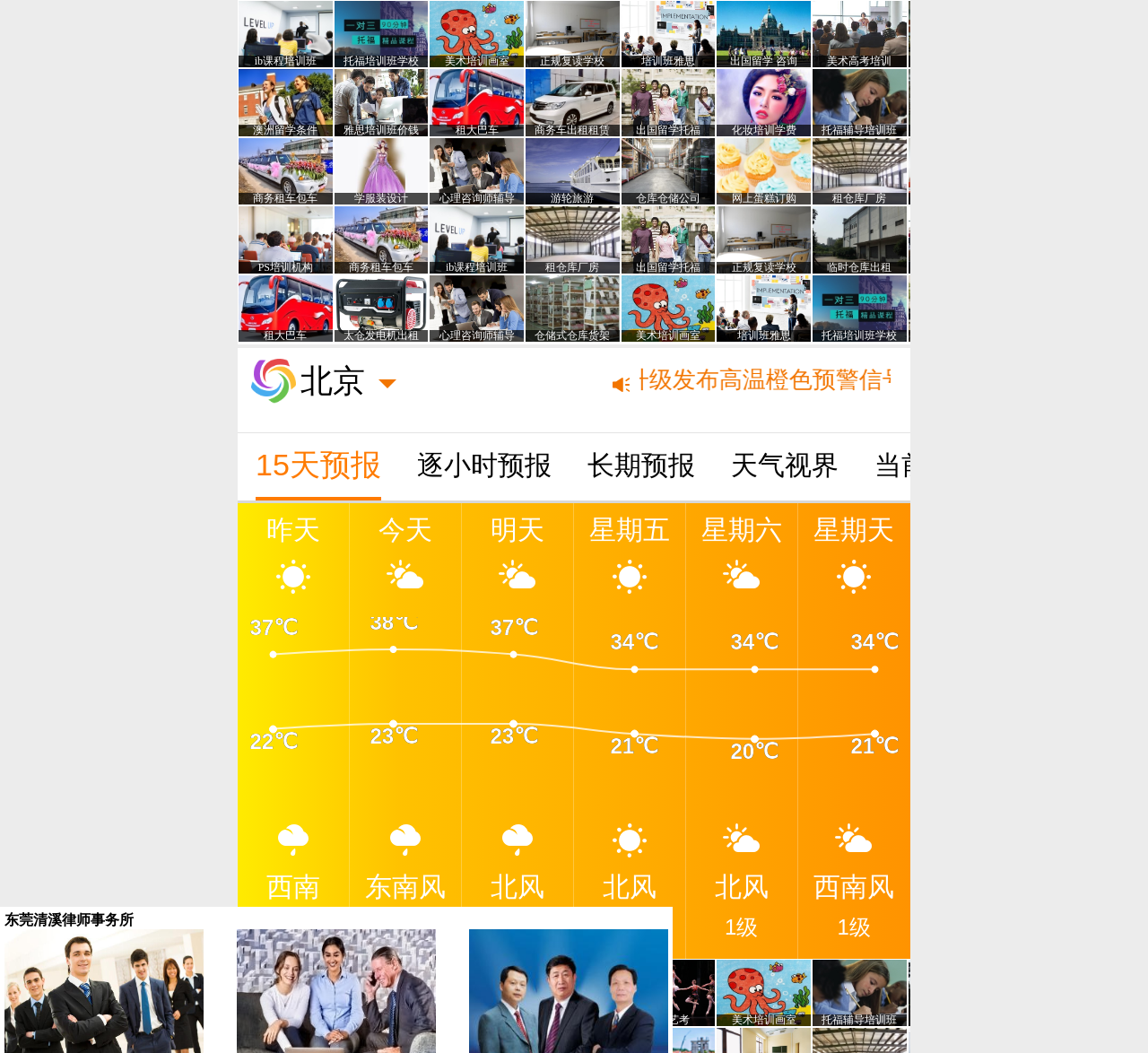Based on the element description, predict the bounding box coordinates (top-left x, top-left y, bottom-right x, bottom-right y) for the UI element in the screenshot: 今天 东南风 1级

[0.305, 0.478, 0.402, 0.911]